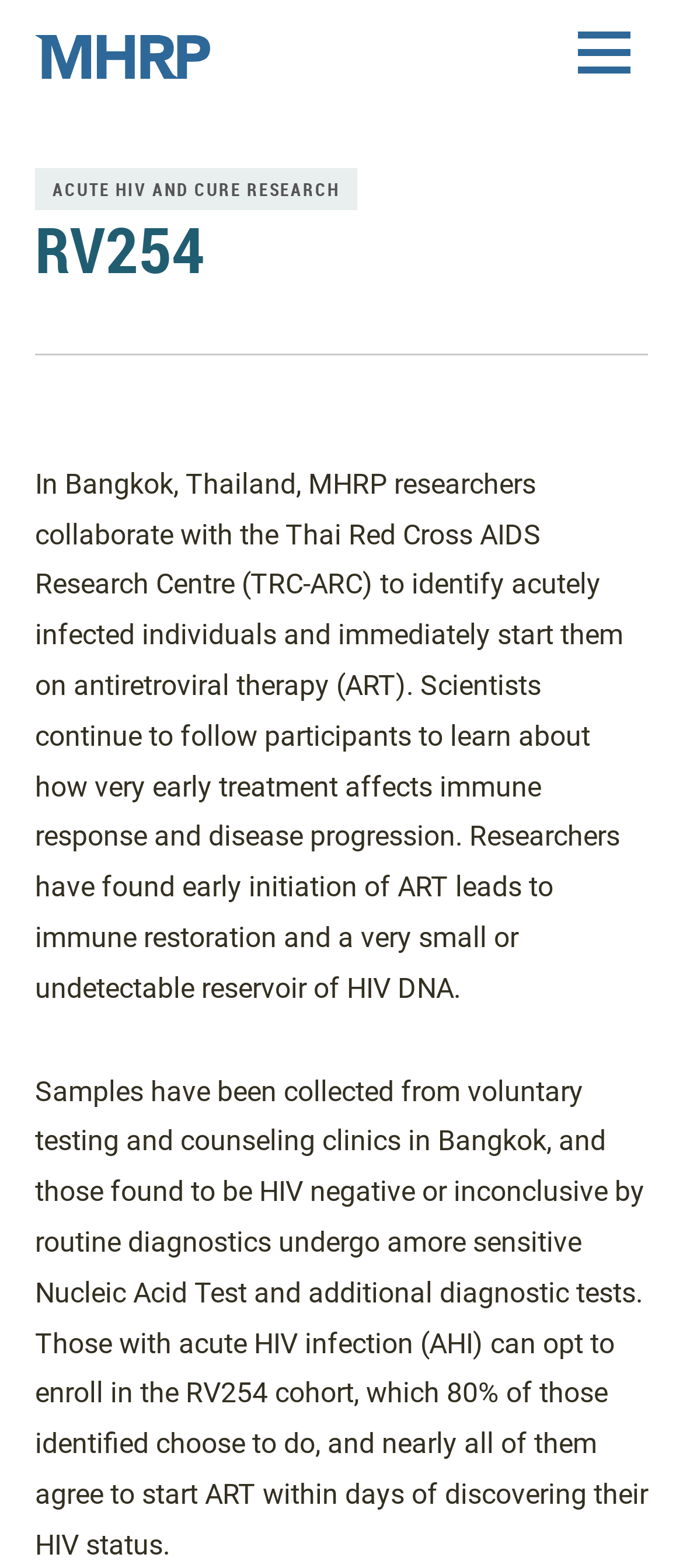Using the information shown in the image, answer the question with as much detail as possible: What percentage of individuals identified with acute HIV infection choose to enroll in the RV254 cohort?

The text 'Those with acute HIV infection (AHI) can opt to enroll in the RV254 cohort, which 80% of those identified choose to do...' provides the information that 80% of individuals identified with acute HIV infection choose to enroll in the RV254 cohort.